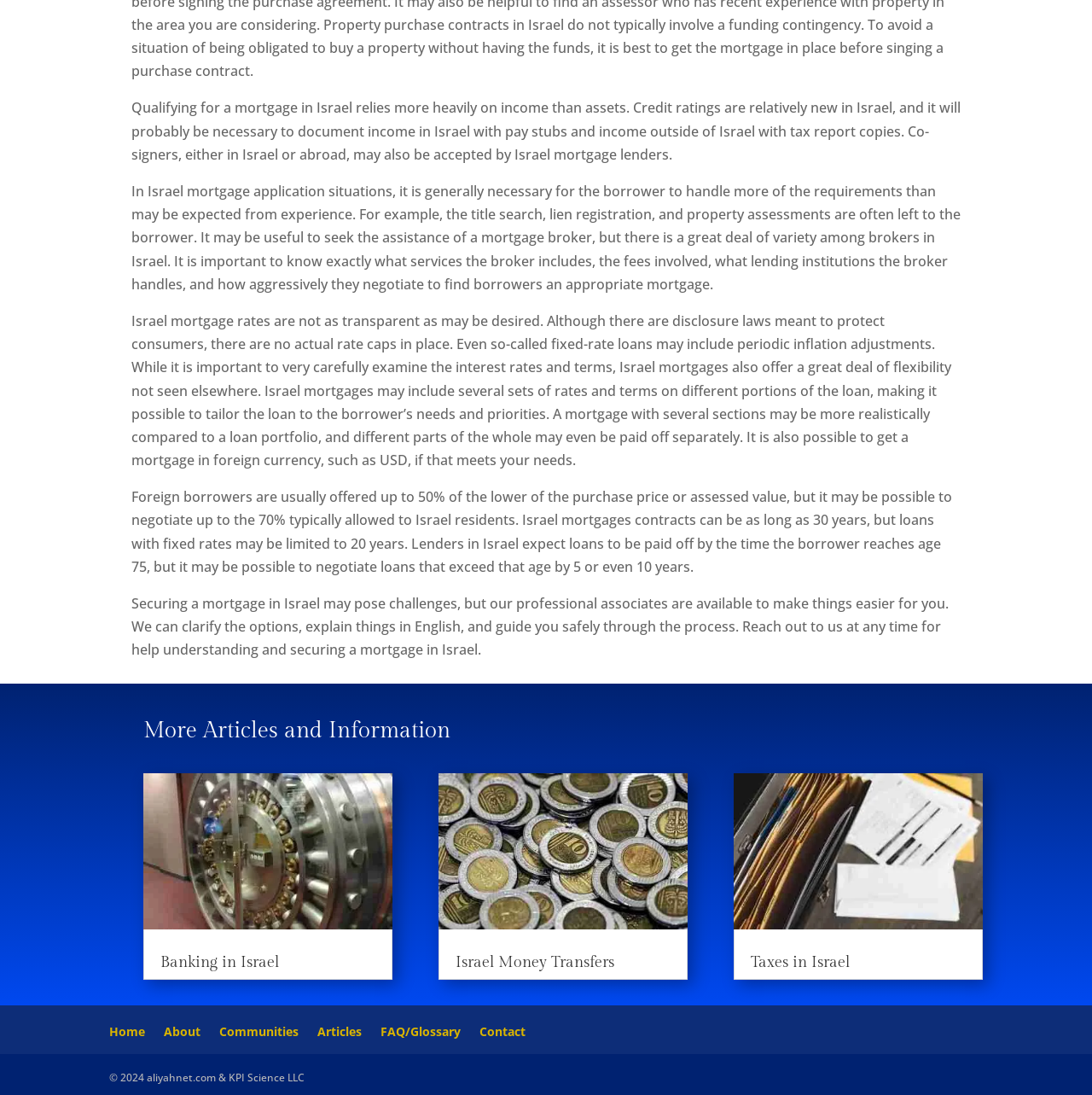Based on the description "Taxes in Israel", find the bounding box of the specified UI element.

[0.688, 0.87, 0.778, 0.887]